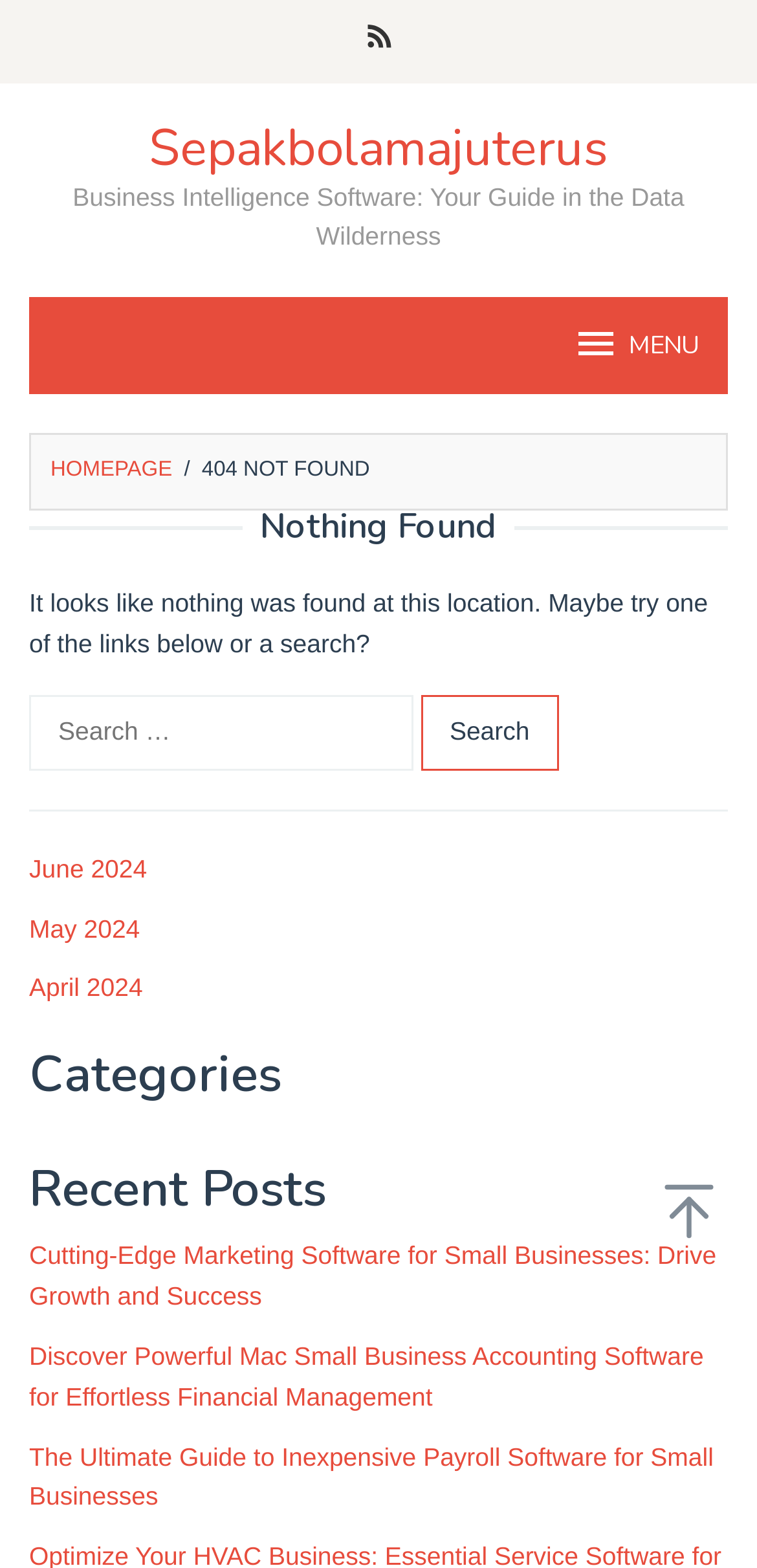Given the element description: "Homepage", predict the bounding box coordinates of this UI element. The coordinates must be four float numbers between 0 and 1, given as [left, top, right, bottom].

[0.067, 0.292, 0.228, 0.307]